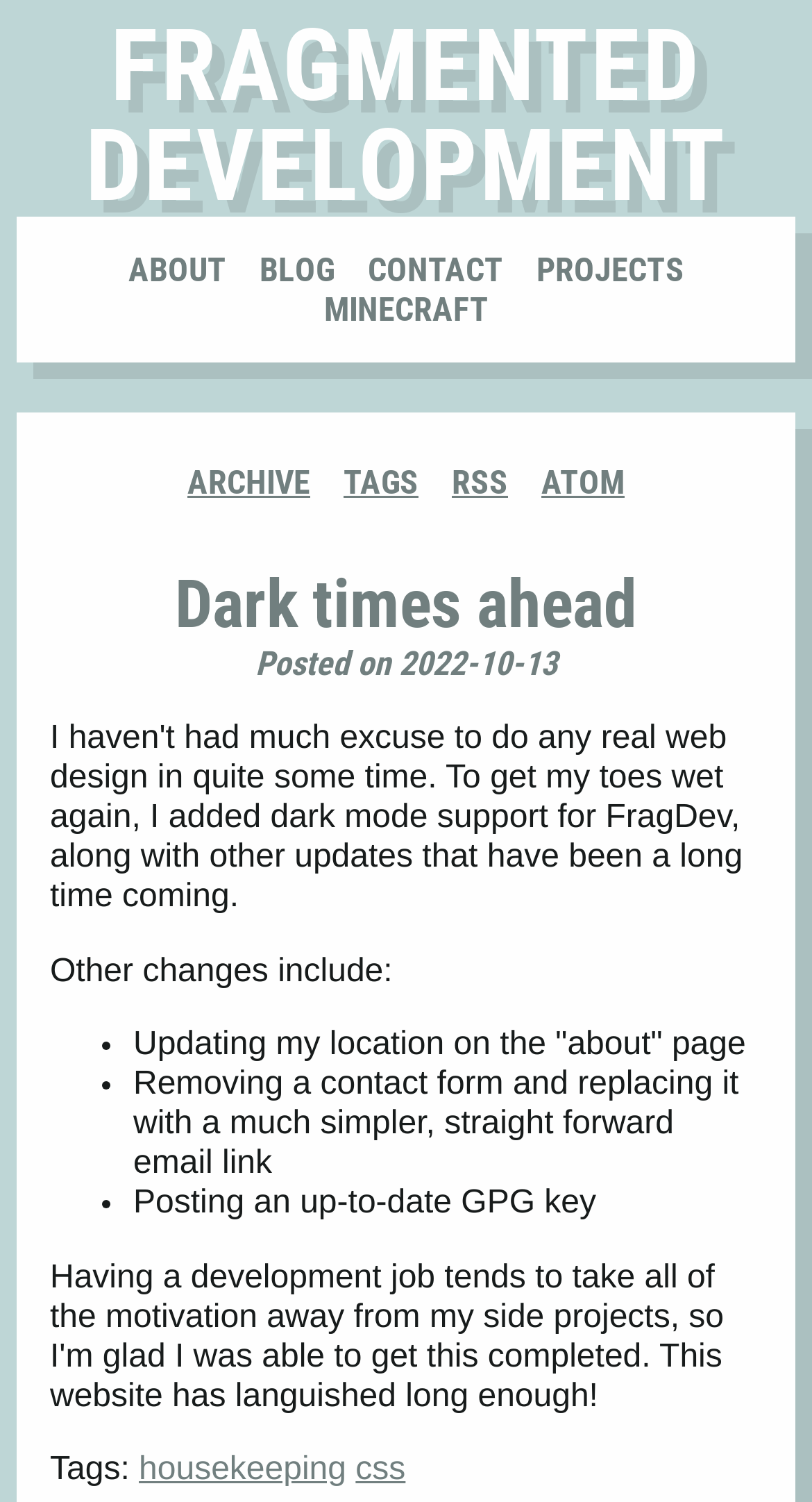Locate the bounding box coordinates of the region to be clicked to comply with the following instruction: "read about the author". The coordinates must be four float numbers between 0 and 1, in the form [left, top, right, bottom].

[0.147, 0.161, 0.288, 0.198]